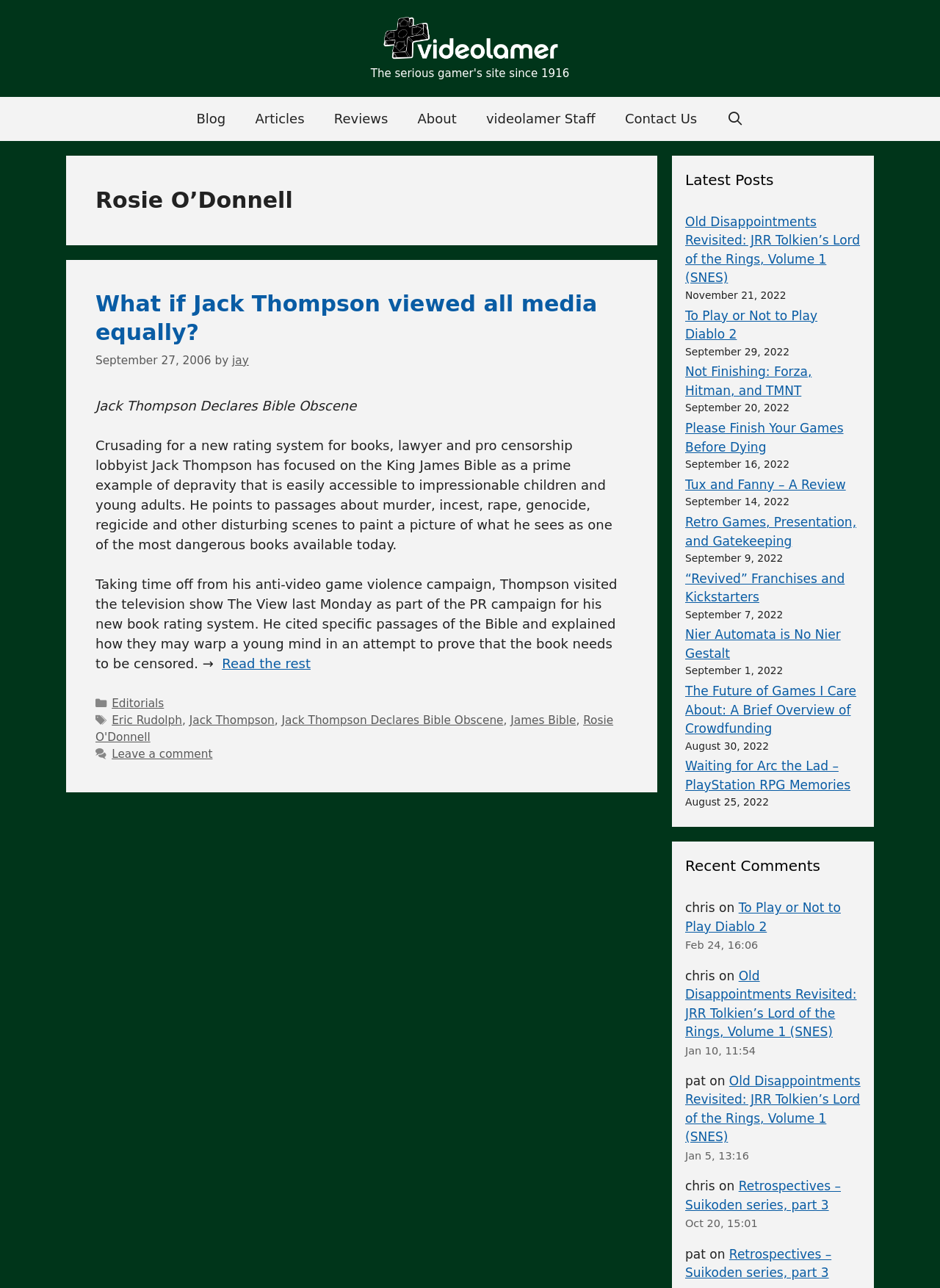Using the provided element description: "Karnopp36142", determine the bounding box coordinates of the corresponding UI element in the screenshot.

None